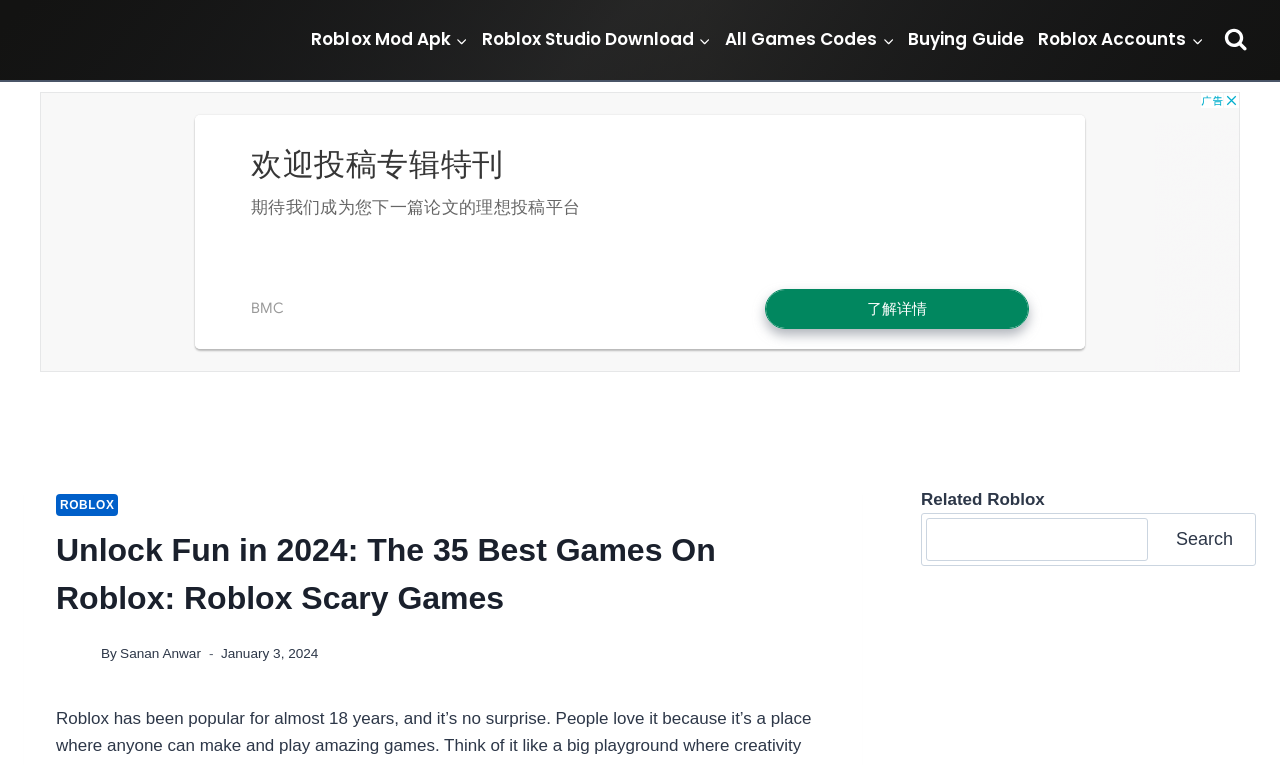Please identify the bounding box coordinates of the element that needs to be clicked to perform the following instruction: "Explore the best Roblox games".

[0.044, 0.688, 0.648, 0.813]